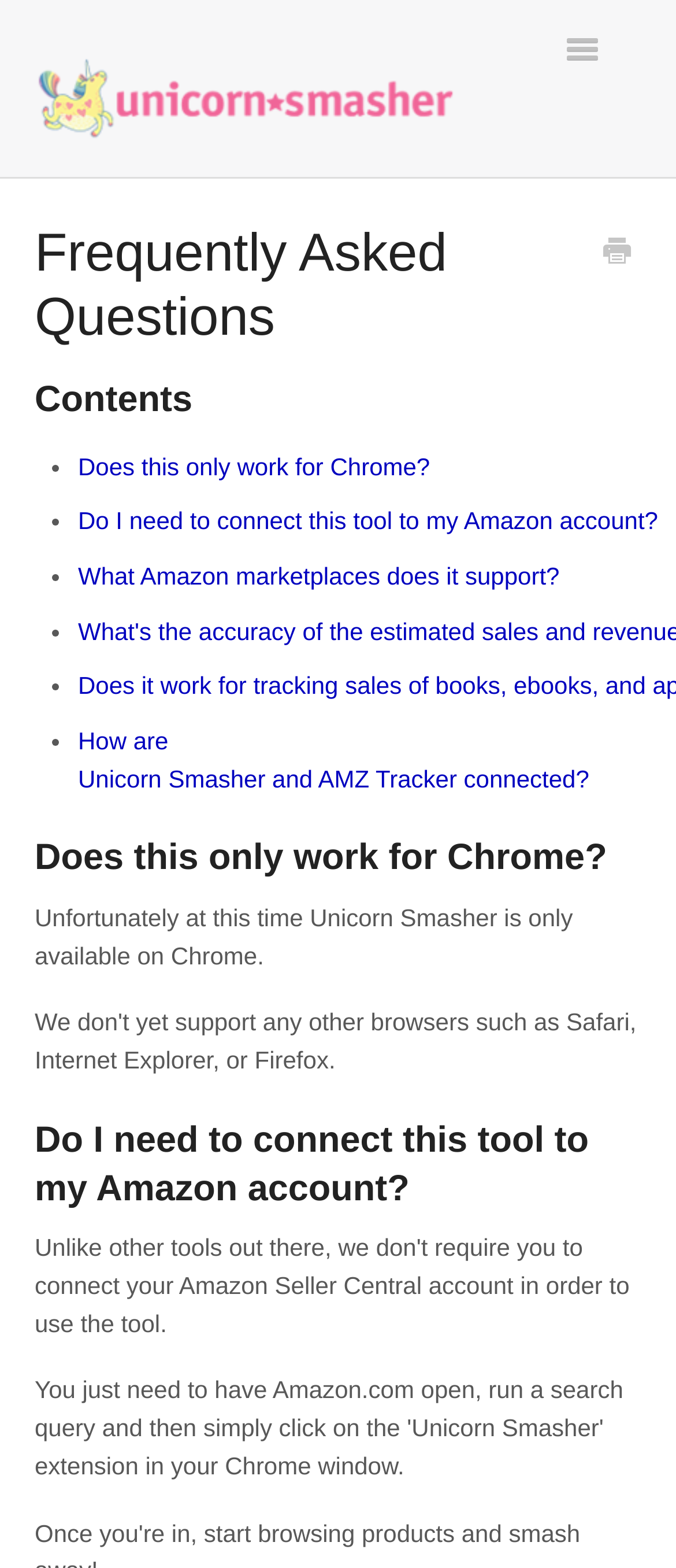Extract the bounding box coordinates for the HTML element that matches this description: "Contact". The coordinates should be four float numbers between 0 and 1, i.e., [left, top, right, bottom].

[0.4, 0.112, 0.6, 0.163]